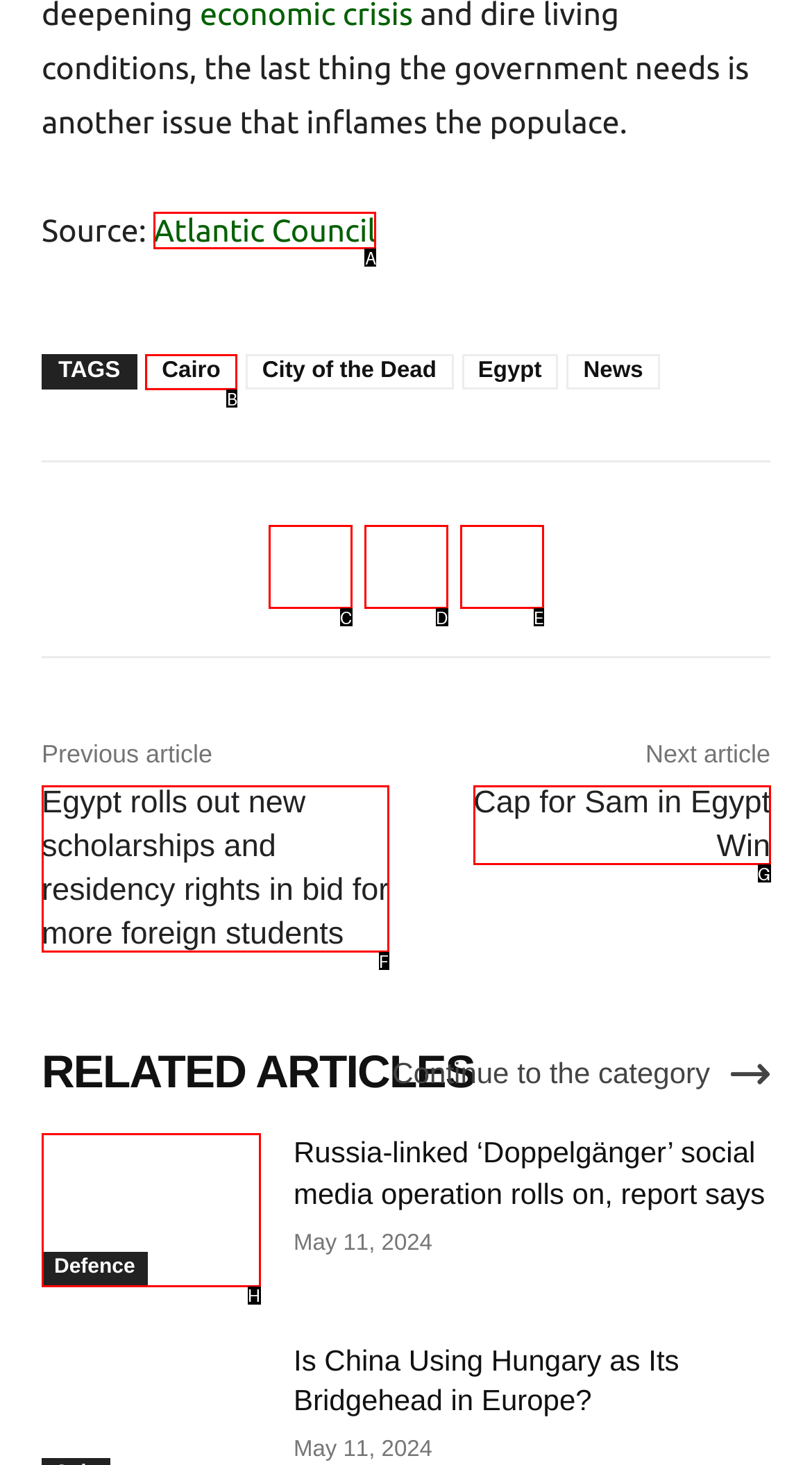Given the instruction: Click on the link to the Atlantic Council, which HTML element should you click on?
Answer with the letter that corresponds to the correct option from the choices available.

A